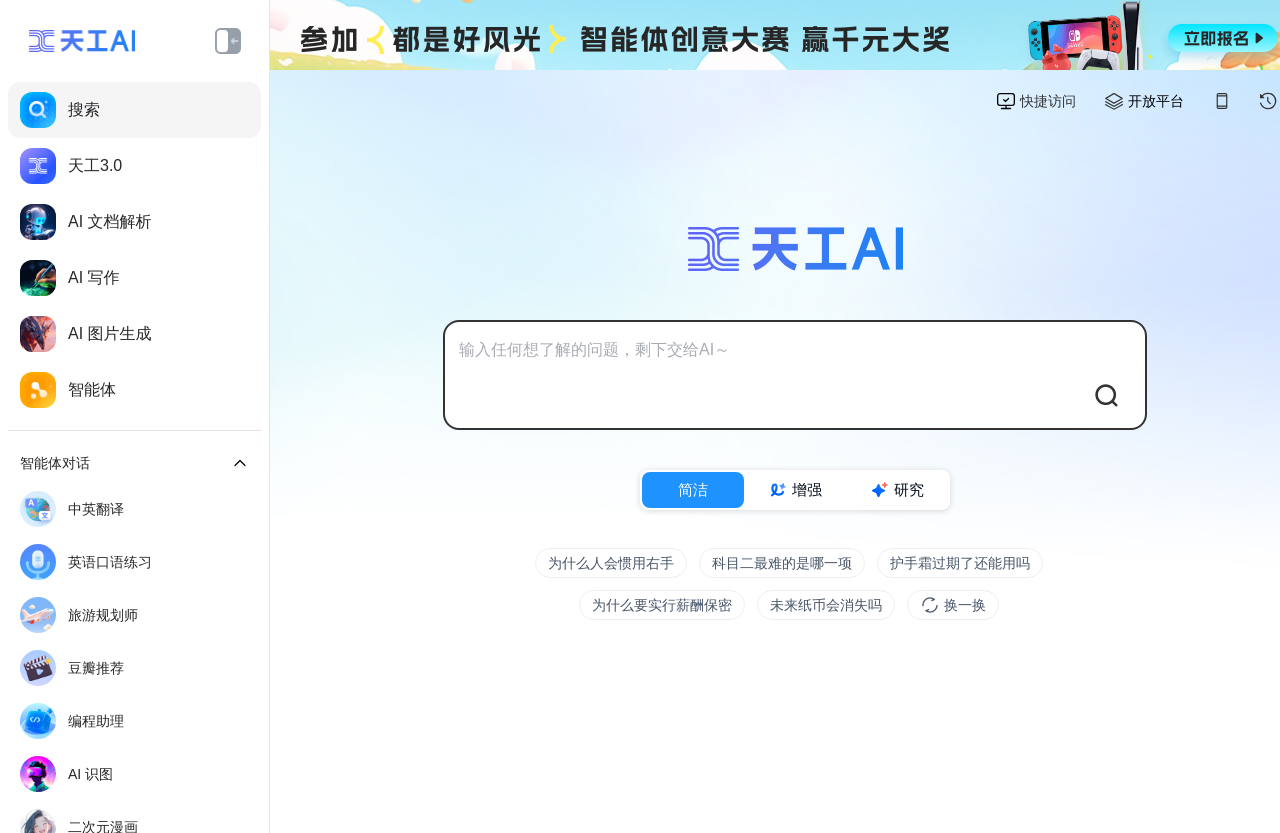Using the element description: "placeholder="输入任何想了解的问题，剩下交给AI～"", determine the bounding box coordinates for the specified UI element. The coordinates should be four float numbers between 0 and 1, [left, top, right, bottom].

[0.359, 0.406, 0.884, 0.435]